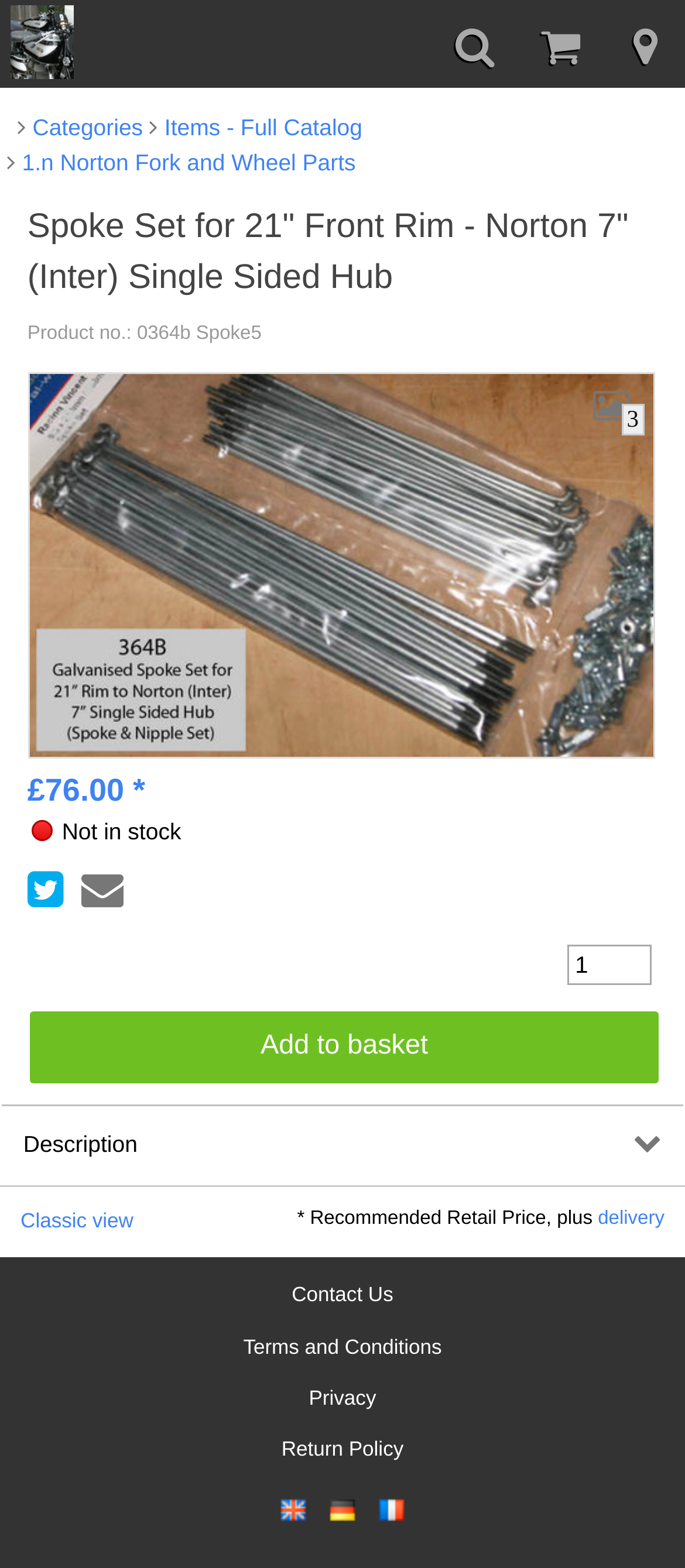Find and extract the text of the primary heading on the webpage.

Spoke Set for 21" Front Rim - Norton 7" (Inter) Single Sided Hub